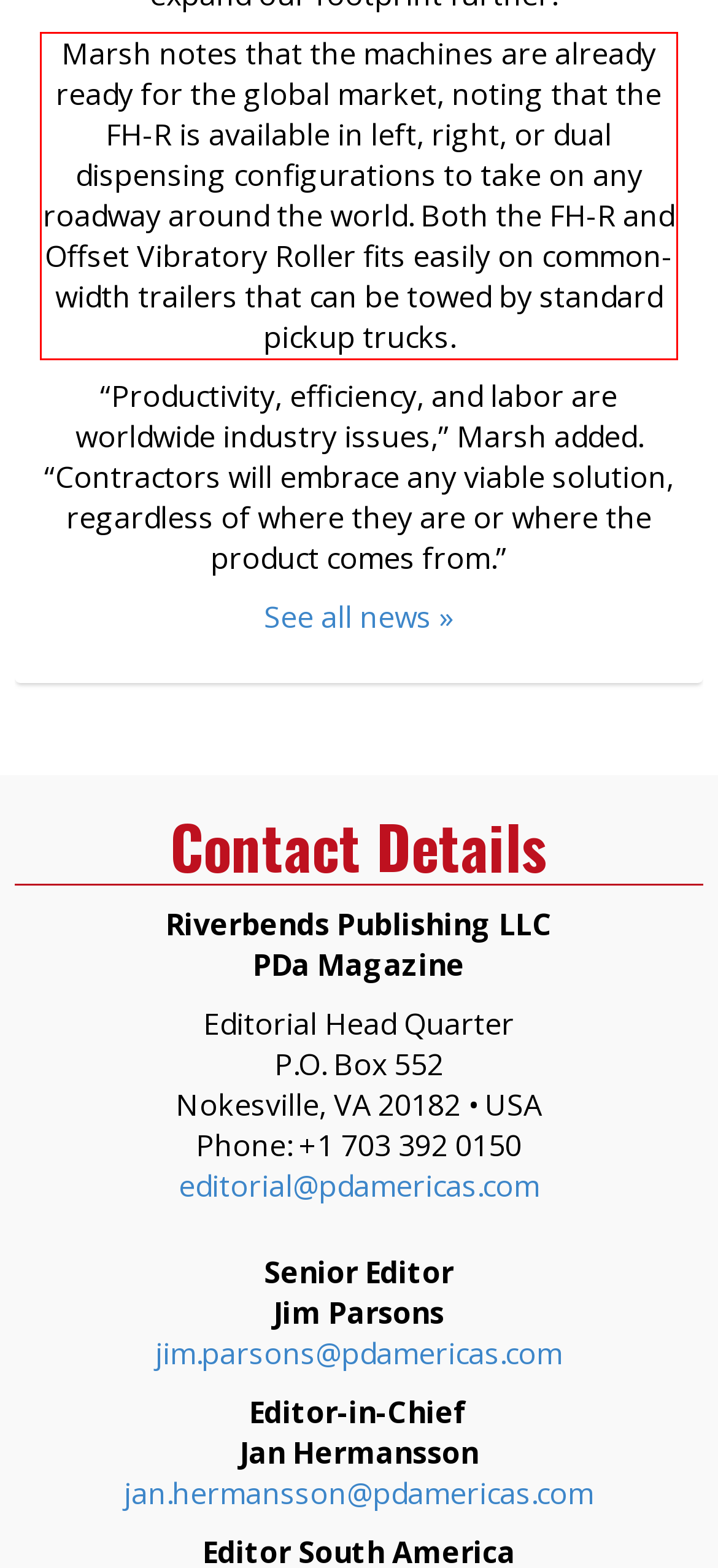From the screenshot of the webpage, locate the red bounding box and extract the text contained within that area.

Marsh notes that the machines are already ready for the global market, noting that the FH-R is available in left, right, or dual dispensing configurations to take on any roadway around the world. Both the FH-R and Offset Vibratory Roller fits easily on common-width trailers that can be towed by standard pickup trucks.